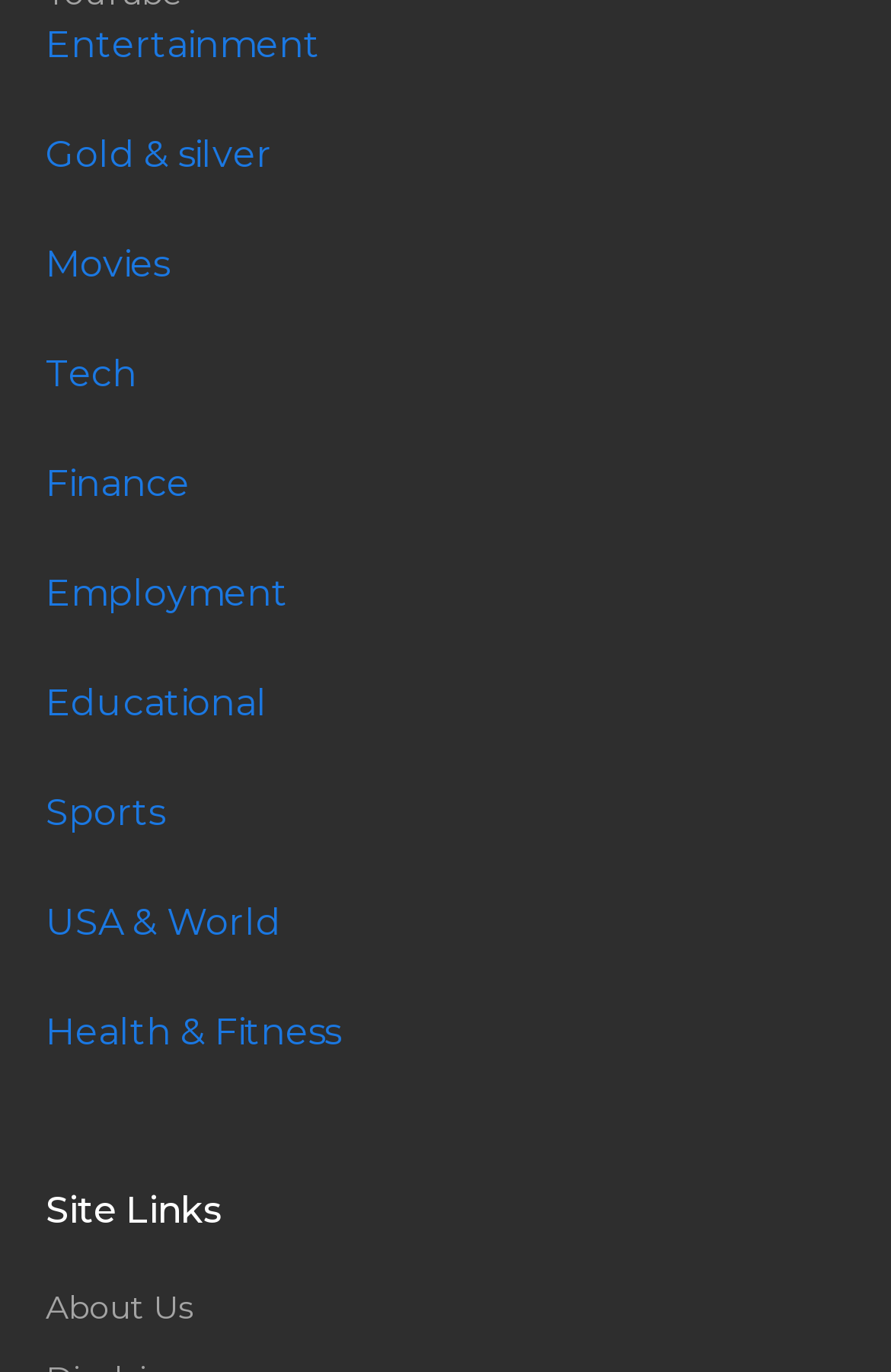Provide your answer to the question using just one word or phrase: How many links are listed under the 'Site Links' heading?

10